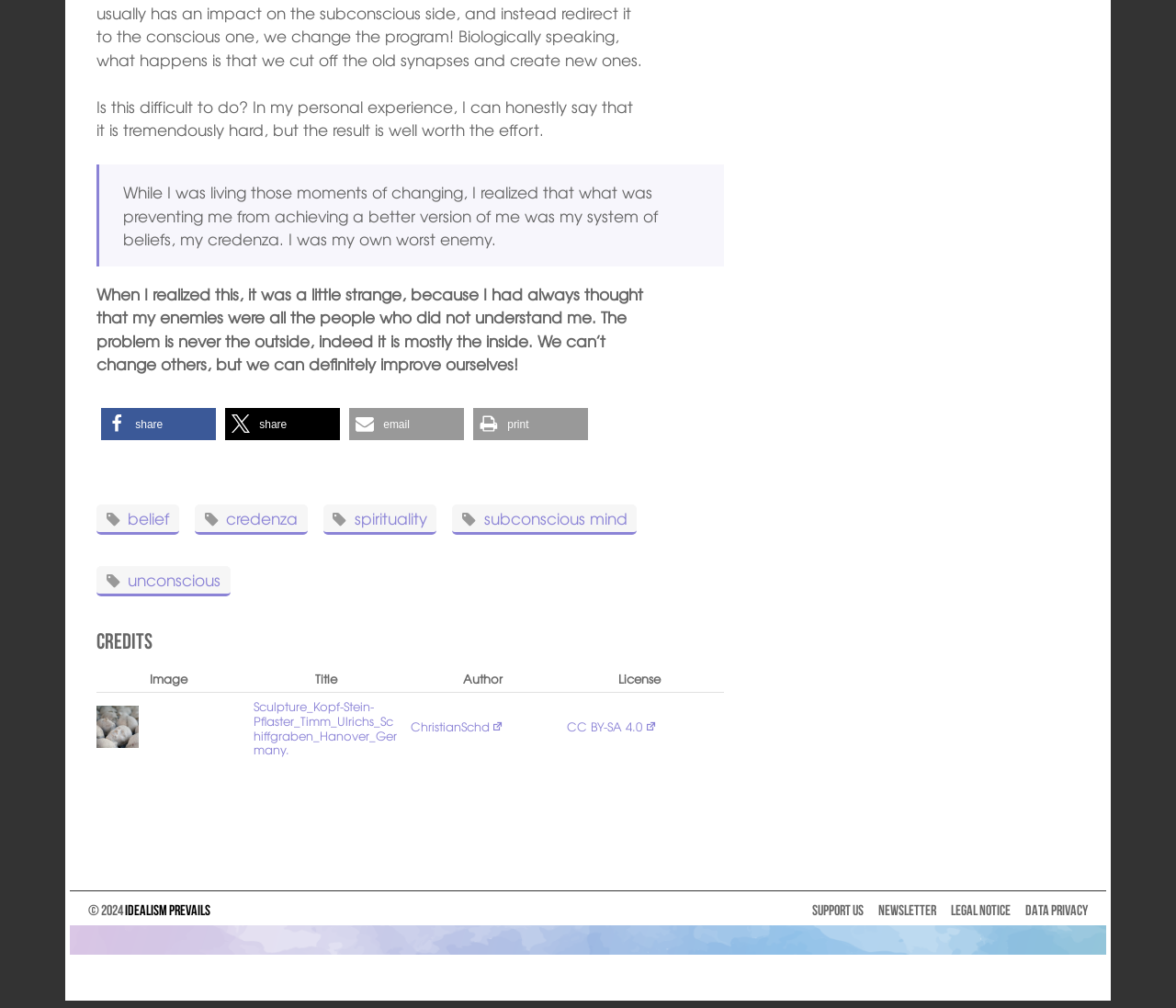Show the bounding box coordinates for the element that needs to be clicked to execute the following instruction: "Send by email". Provide the coordinates in the form of four float numbers between 0 and 1, i.e., [left, top, right, bottom].

[0.297, 0.404, 0.395, 0.436]